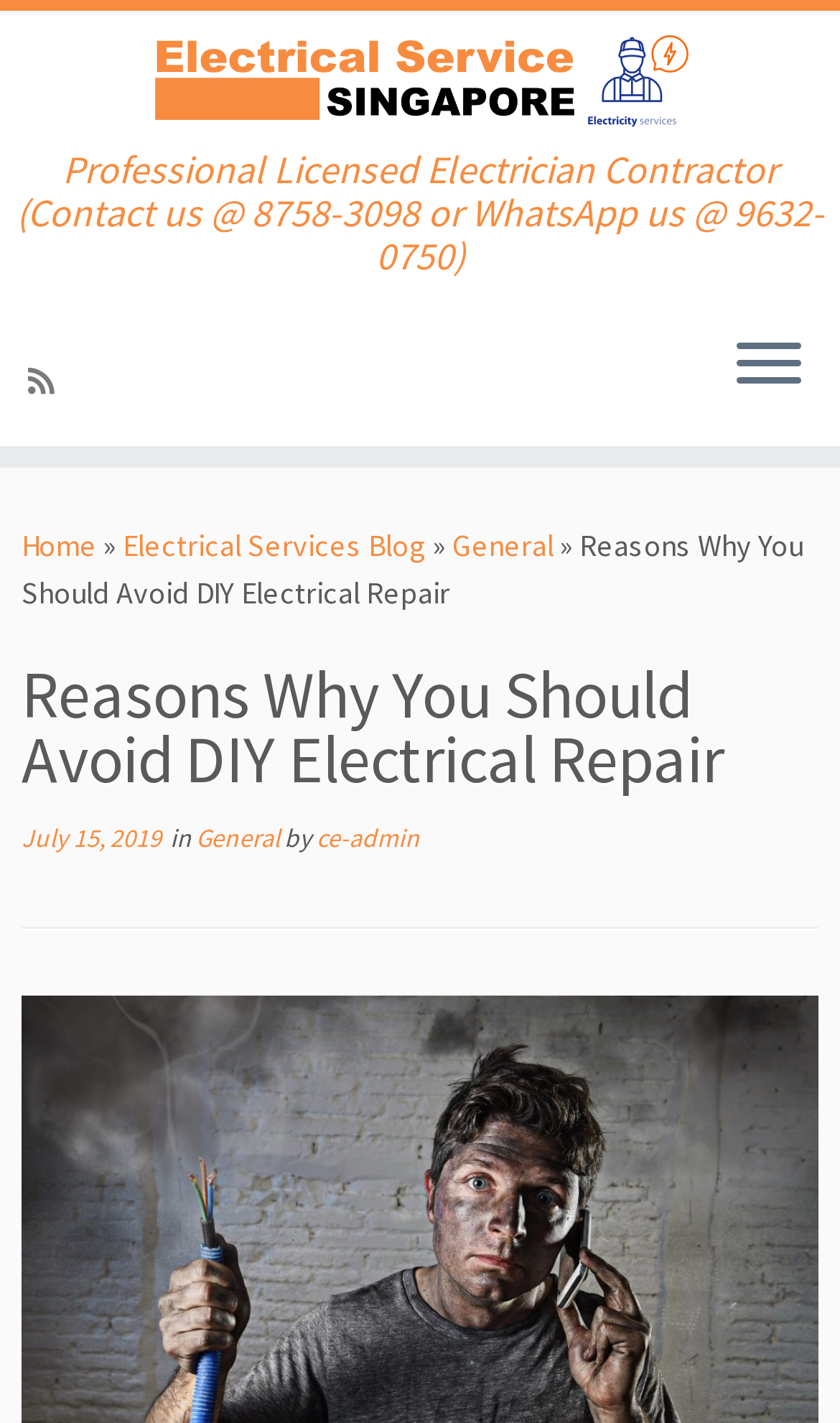Ascertain the bounding box coordinates for the UI element detailed here: "General". The coordinates should be provided as [left, top, right, bottom] with each value being a float between 0 and 1.

[0.538, 0.369, 0.659, 0.396]